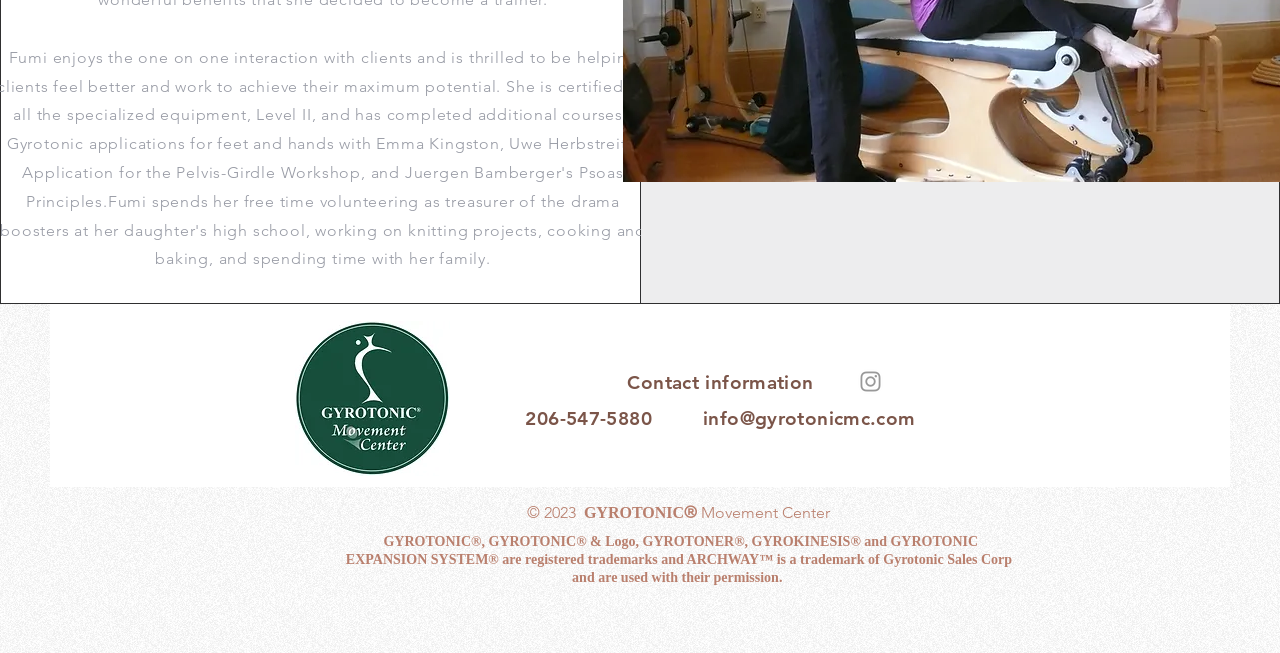Find the bounding box coordinates for the HTML element specified by: "info@gyrotonicmc.com".

[0.549, 0.623, 0.715, 0.658]